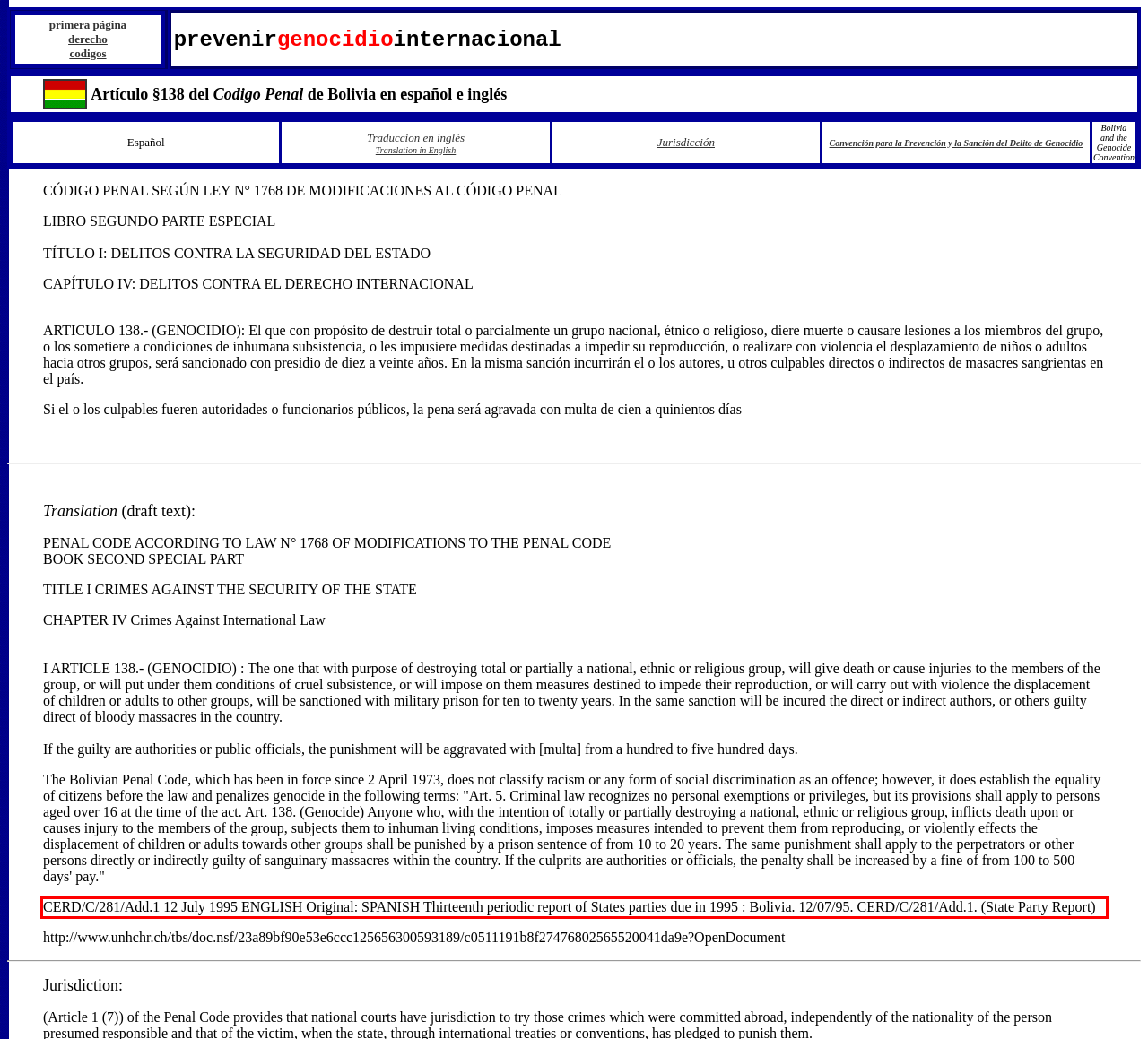Look at the screenshot of the webpage, locate the red rectangle bounding box, and generate the text content that it contains.

CERD/C/281/Add.1 12 July 1995 ENGLISH Original: SPANISH Thirteenth periodic report of States parties due in 1995 : Bolivia. 12/07/95. CERD/C/281/Add.1. (State Party Report)